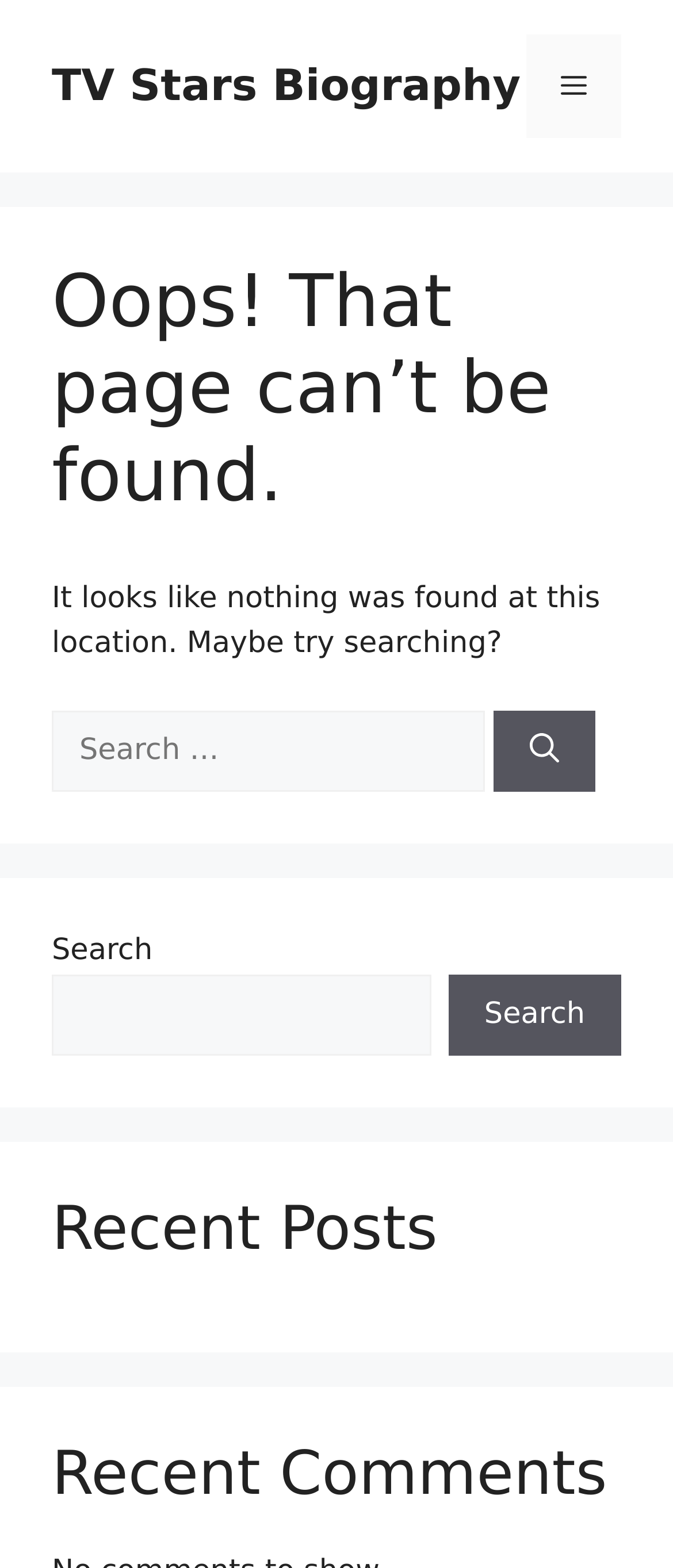Determine the main headline of the webpage and provide its text.

Oops! That page can’t be found.